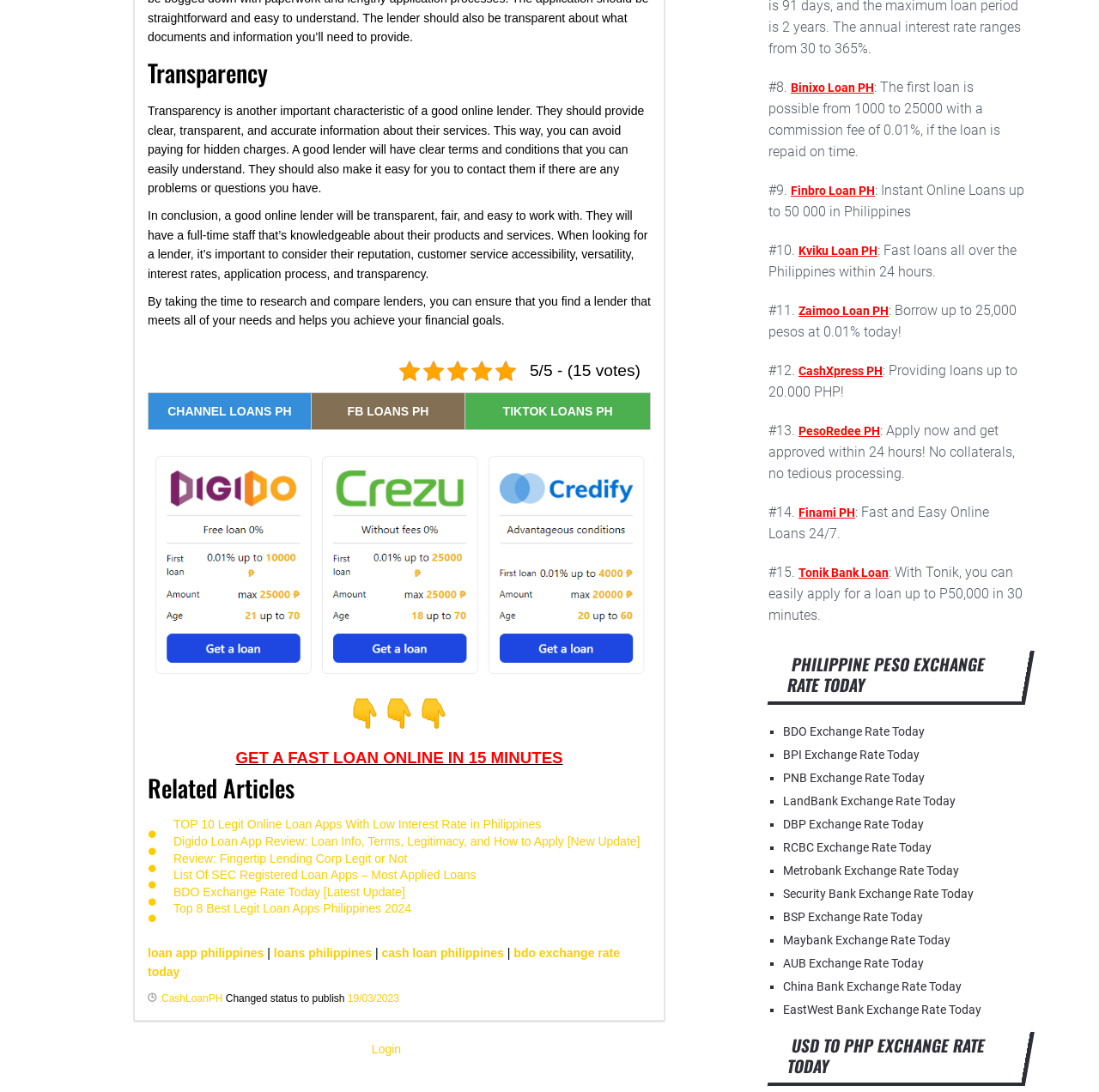Identify the bounding box coordinates for the region of the element that should be clicked to carry out the instruction: "Click on 'CHANNEL LOANS PH'". The bounding box coordinates should be four float numbers between 0 and 1, i.e., [left, top, right, bottom].

[0.135, 0.36, 0.283, 0.394]